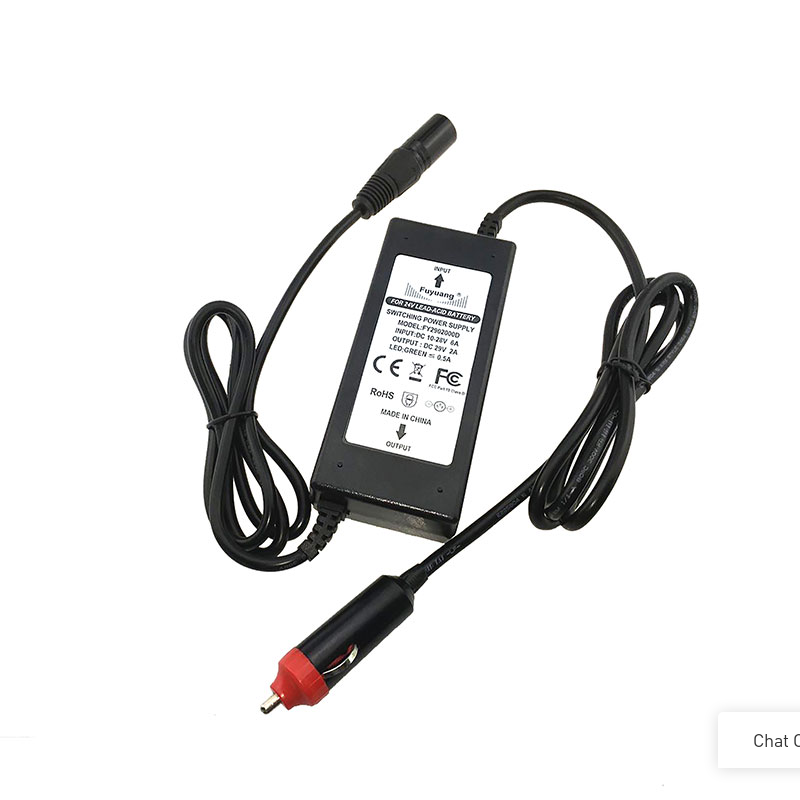What type of connector is on one end of the adapter?
Look at the screenshot and give a one-word or phrase answer.

cylindrical connection plug